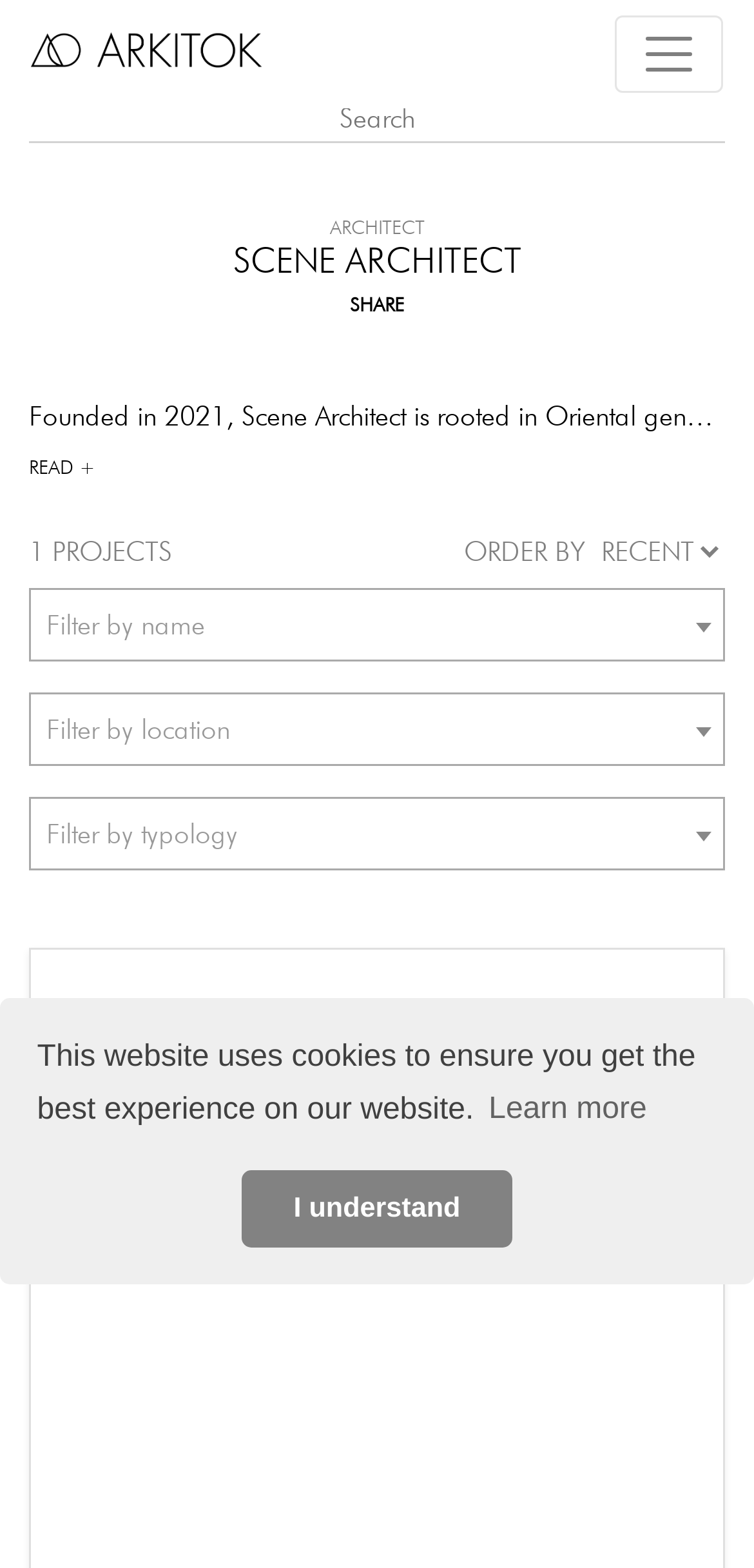Locate the bounding box coordinates of the item that should be clicked to fulfill the instruction: "search for something".

[0.038, 0.062, 0.962, 0.091]